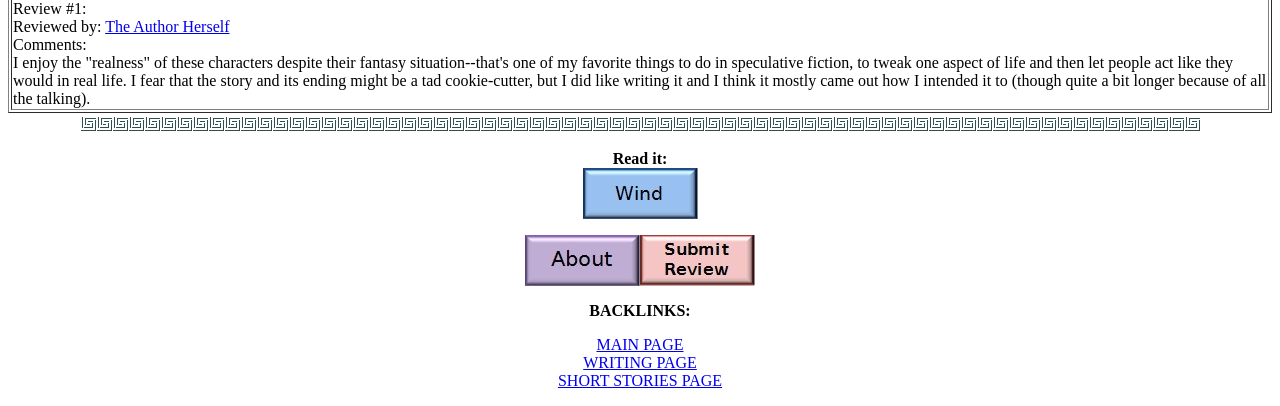What is the purpose of the 'Read it:' text?
Please respond to the question with a detailed and thorough explanation.

The StaticText element with bounding box coordinates [0.479, 0.369, 0.521, 0.411] contains the text 'Read it:', which is likely prompting the user to read the content that follows.